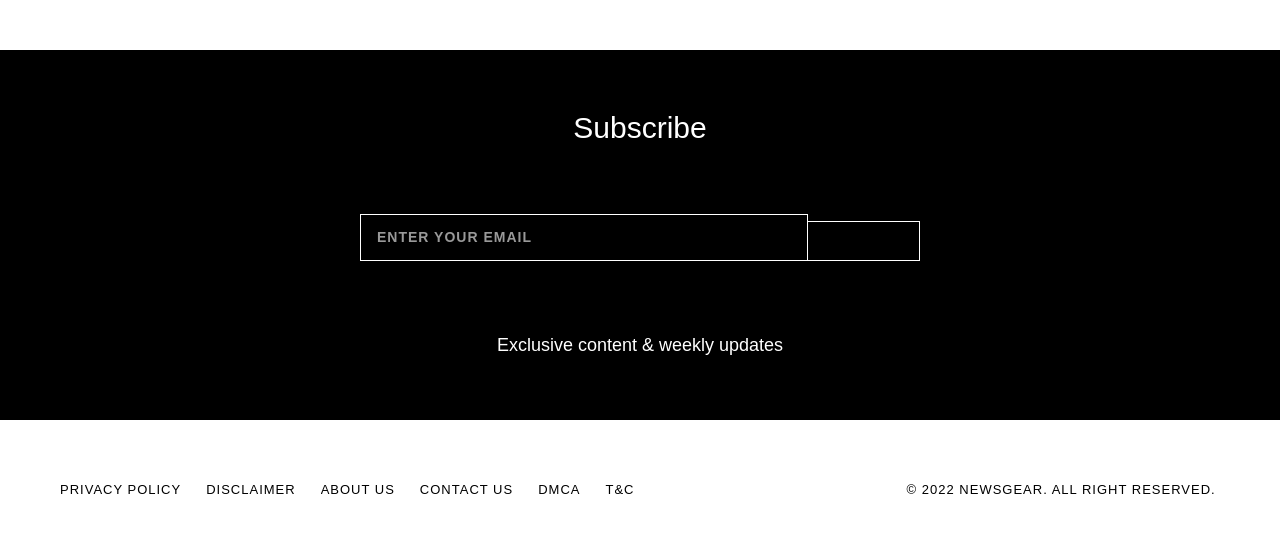Please provide a comprehensive answer to the question based on the screenshot: What is the purpose of the textbox?

The textbox is labeled as 'Email' and is required, indicating that it is used to input an email address, likely for subscription or newsletter purposes.